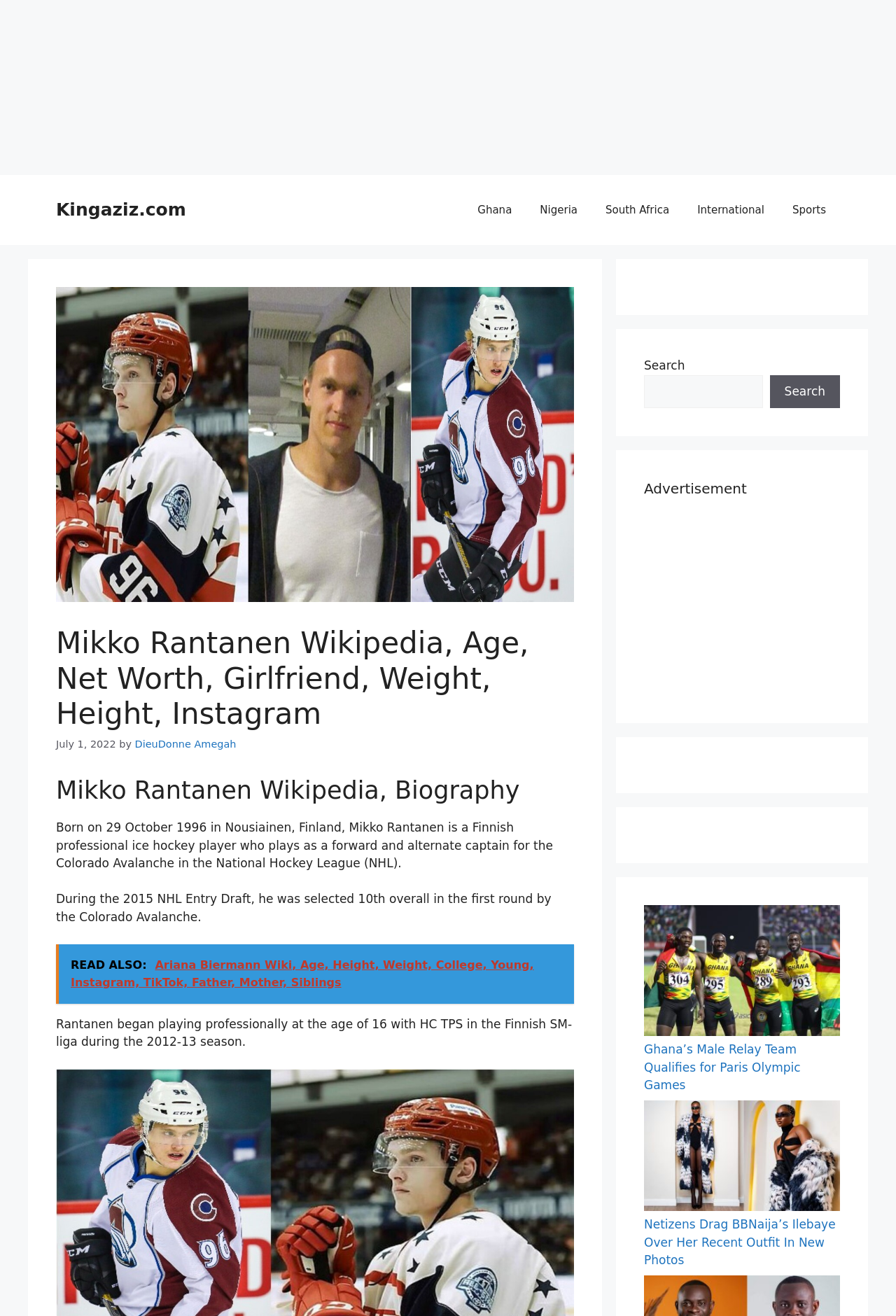Analyze the image and provide a detailed answer to the question: What is the purpose of the search box on the webpage?

The webpage has a search box with a label 'Search' and a button 'Search', which suggests that the purpose of the search box is to allow users to search the website for specific content.